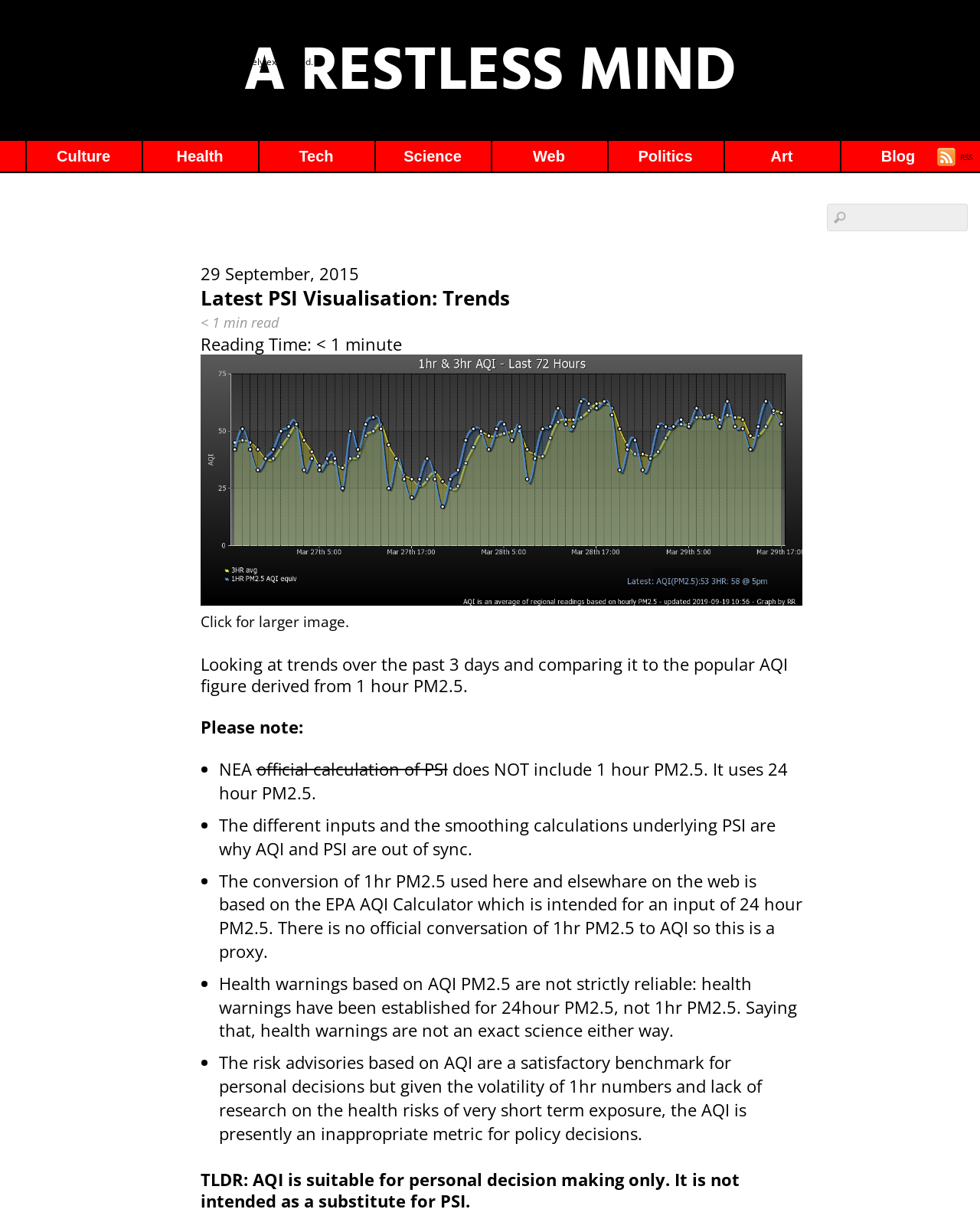Locate the bounding box coordinates of the item that should be clicked to fulfill the instruction: "Click on the 'RSS' link".

[0.956, 0.118, 0.992, 0.139]